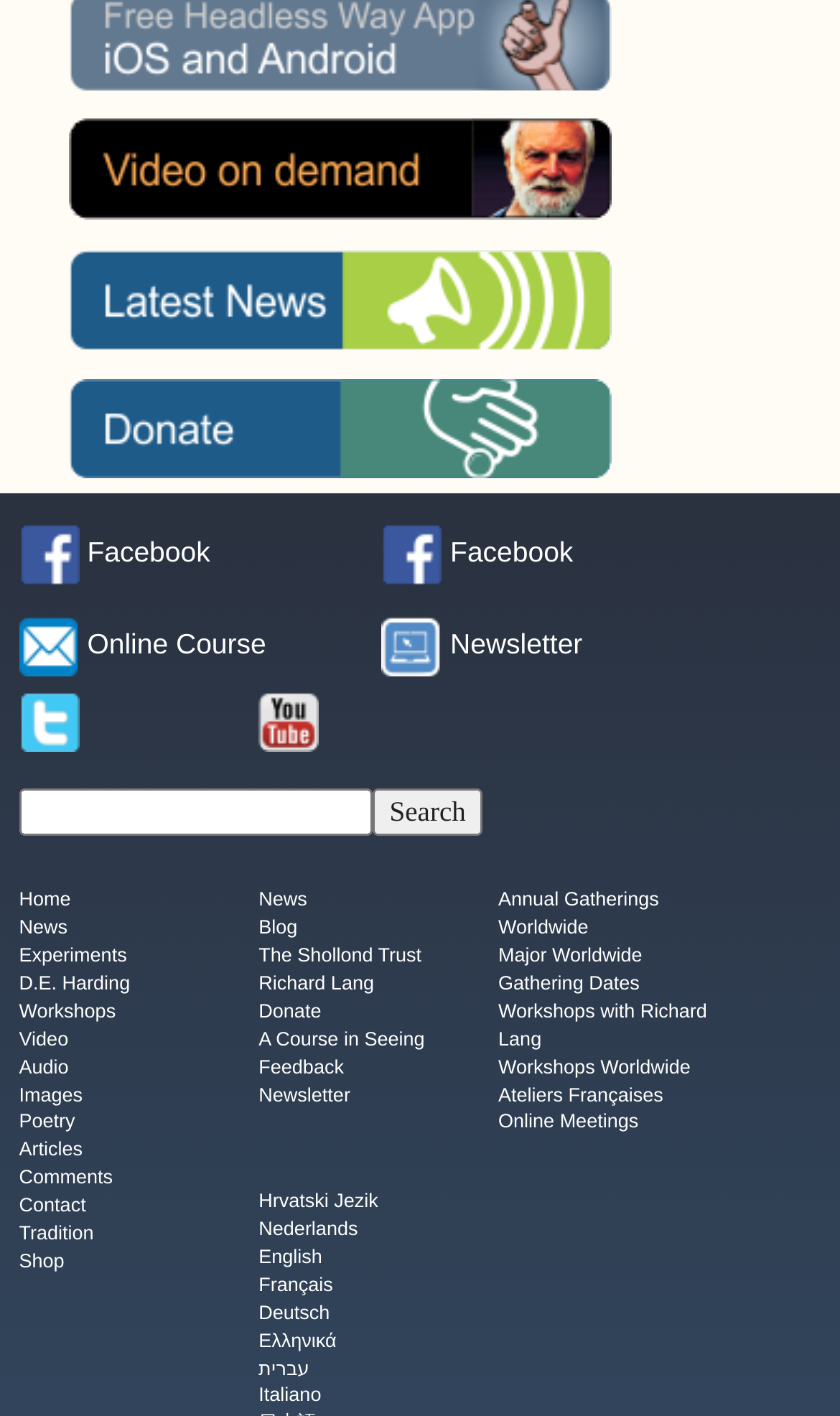Identify the bounding box coordinates for the region to click in order to carry out this instruction: "Search". Provide the coordinates using four float numbers between 0 and 1, formatted as [left, top, right, bottom].

[0.443, 0.556, 0.575, 0.59]